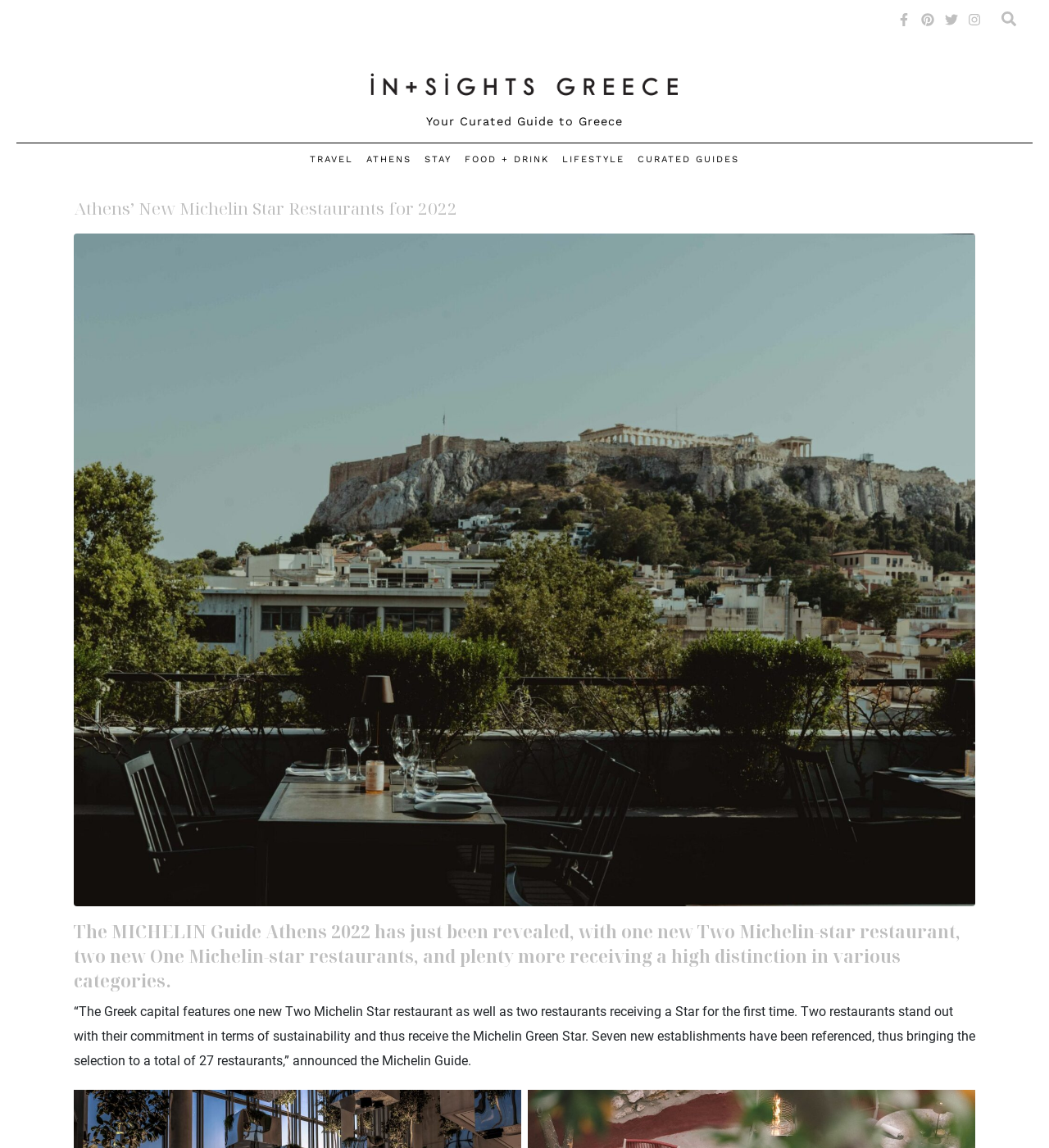How many social media links are present?
By examining the image, provide a one-word or phrase answer.

4